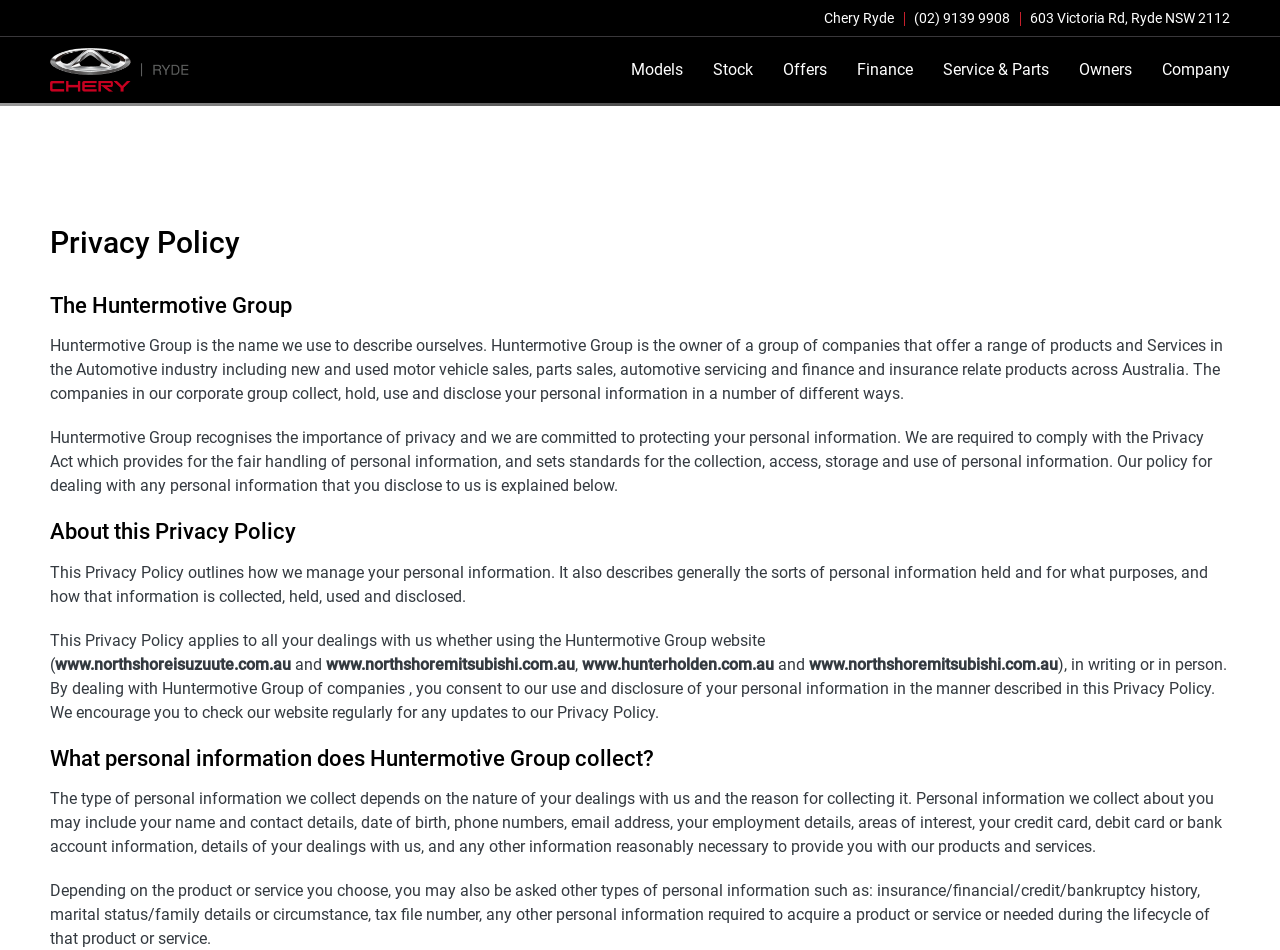Generate a comprehensive description of the contents of the webpage.

The webpage is about the privacy policy of Huntermotive Group, a company that owns a group of companies offering various products and services in the automotive industry. 

At the top left of the page, there is a logo of Huntermotive Group. Below the logo, there are several links to different sections of the website, including "Models", "Stock", "Offers", "Finance", "Service & Parts", "Owners", and "Company". 

On the top right of the page, there are two links: one is a phone number "(02) 9139 9908" and the other is an address "603 Victoria Rd, Ryde NSW 2112". 

The main content of the page is divided into several sections. The first section is headed "Privacy Policy" and provides an introduction to the Huntermotive Group's privacy policy. 

The second section is headed "The Huntermotive Group" and describes the company's business and its commitment to protecting personal information. 

The following sections explain how the company collects, holds, uses, and discloses personal information, including the types of personal information collected, such as name and contact details, date of birth, phone numbers, email address, and other information necessary to provide products and services. 

There are seven headings in total, including "About this Privacy Policy", "What personal information does Huntermotive Group collect?", and others, which provide detailed information about the company's privacy policy.